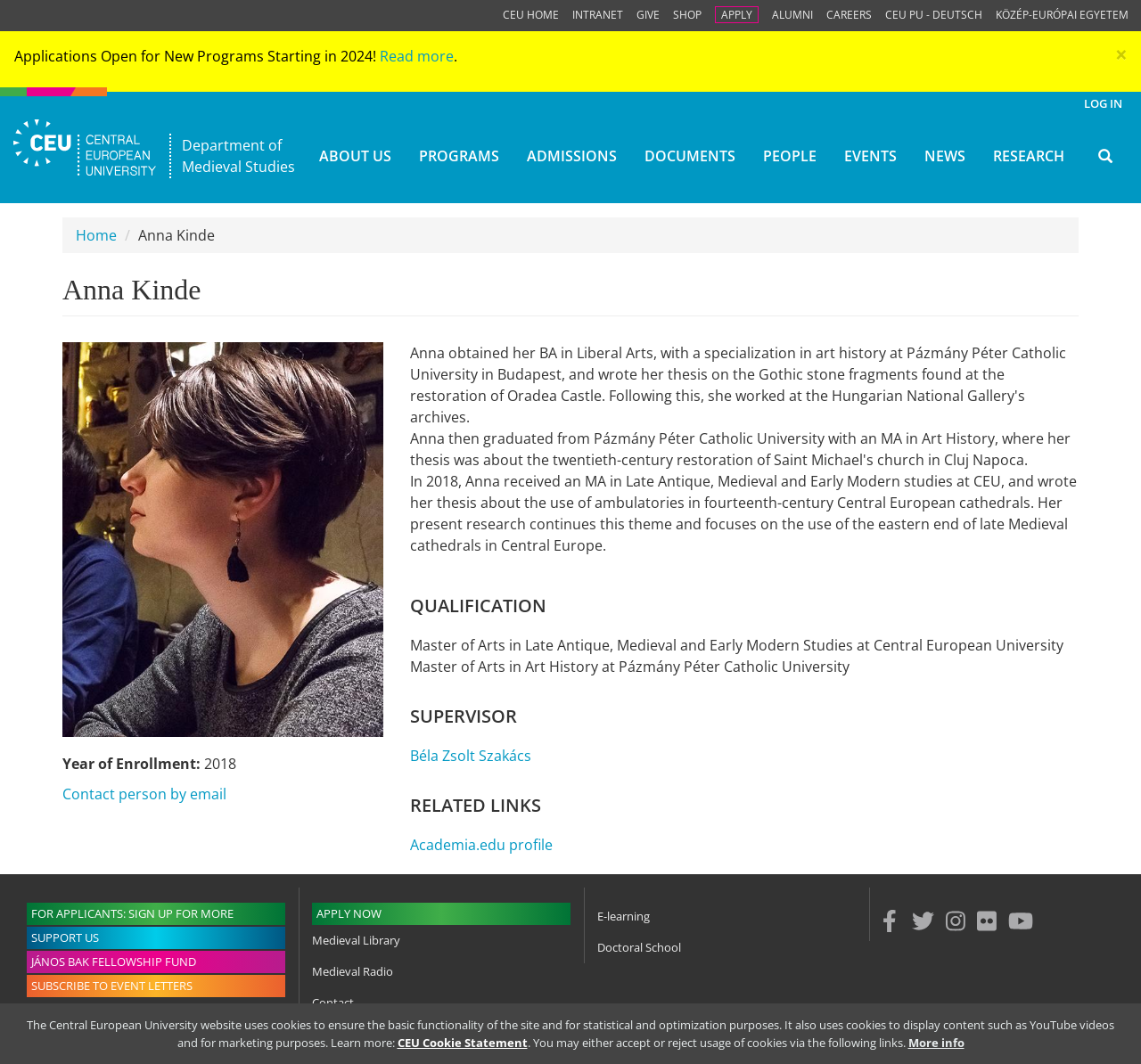Provide a brief response in the form of a single word or phrase:
What is the name of the university where Anna Kinde received her MA?

Central European University